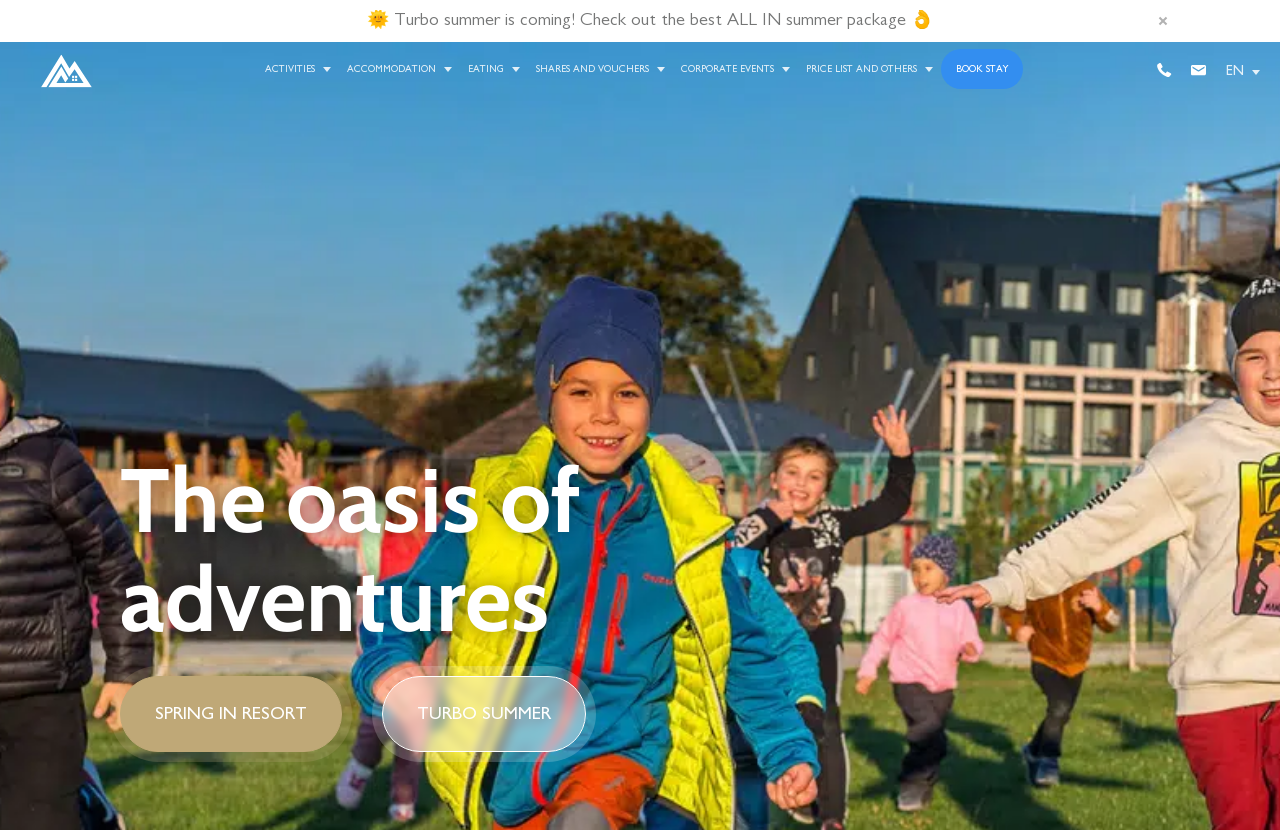How many main categories are there?
Use the screenshot to answer the question with a single word or phrase.

6